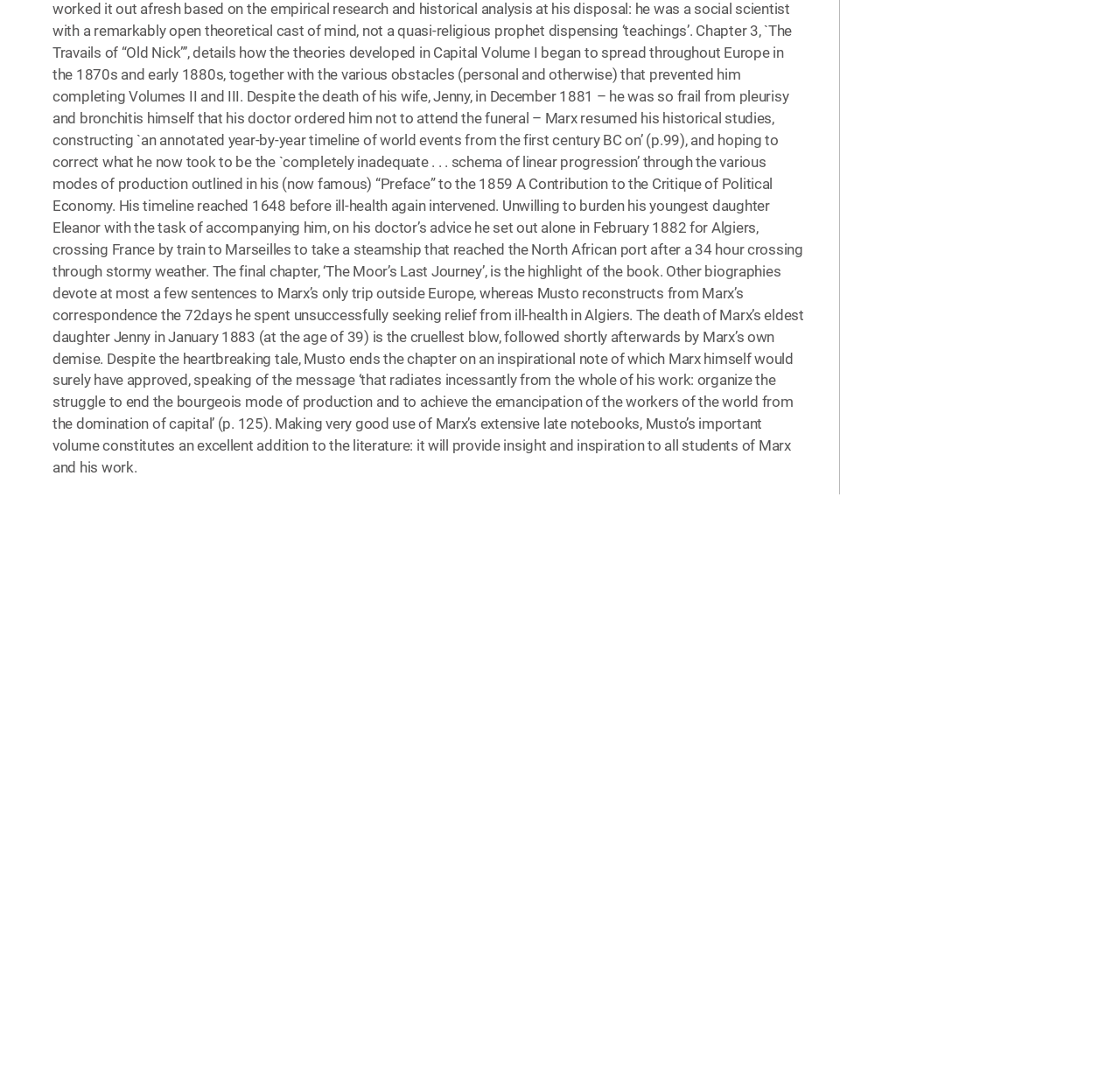Please specify the bounding box coordinates of the element that should be clicked to execute the given instruction: 'Subscribe to the newsletter'. Ensure the coordinates are four float numbers between 0 and 1, expressed as [left, top, right, bottom].

[0.578, 0.716, 0.734, 0.751]